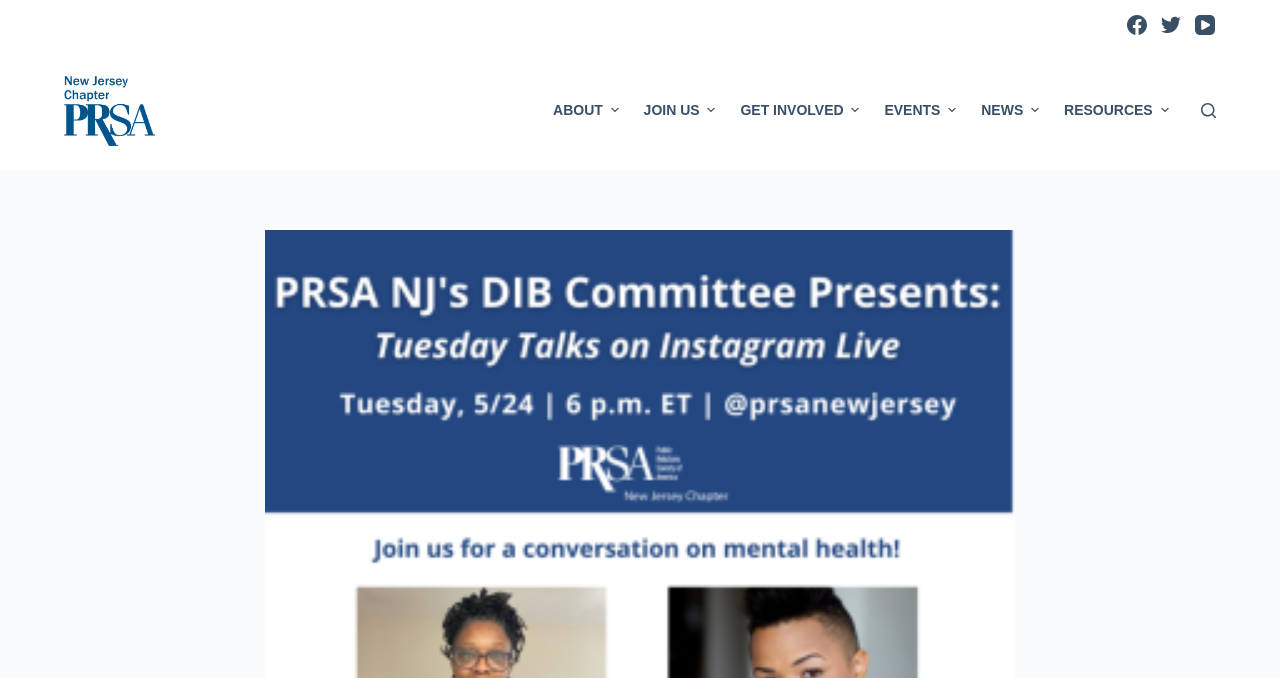Pinpoint the bounding box coordinates of the area that must be clicked to complete this instruction: "Expand the JOIN US dropdown menu".

[0.549, 0.149, 0.563, 0.176]